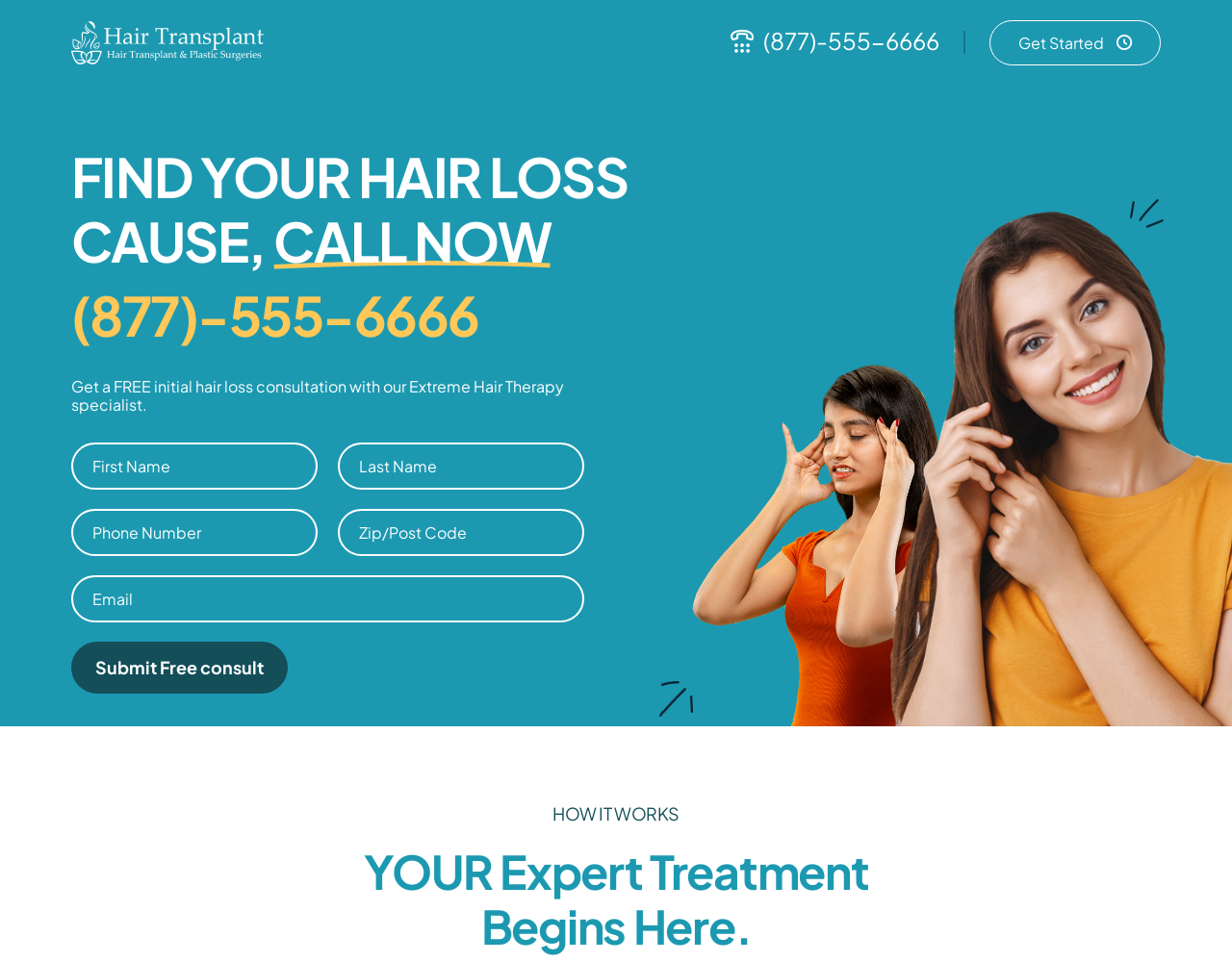Please answer the following query using a single word or phrase: 
What is the text of the link that says 'YOUR Expert Treatment Begins Here'?

YOUR Expert Treatment Begins Here.